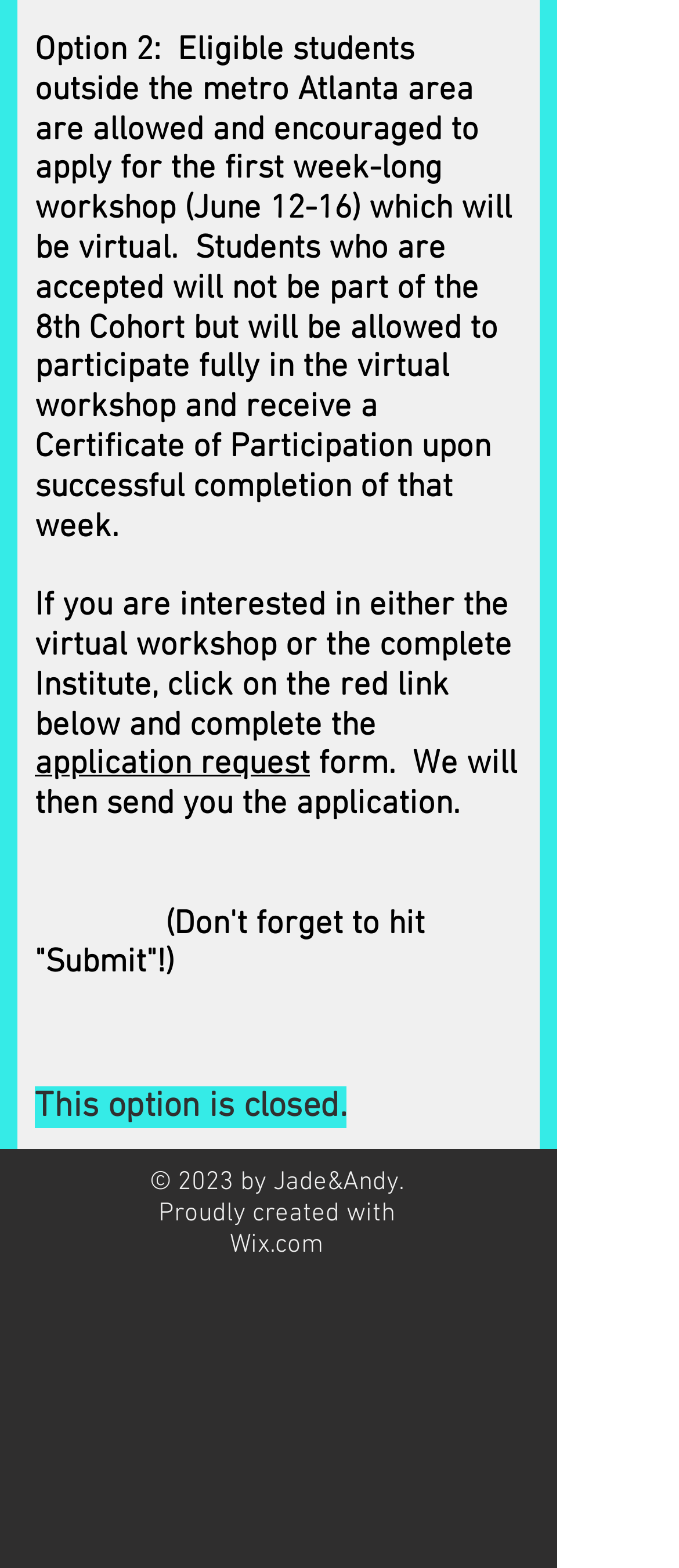Who created the webpage?
Give a detailed response to the question by analyzing the screenshot.

The StaticText element with ID 81 at the bottom of the webpage contains the copyright information, which mentions that the webpage was 'Proudly created with Wix.com by Jade&Andy'.